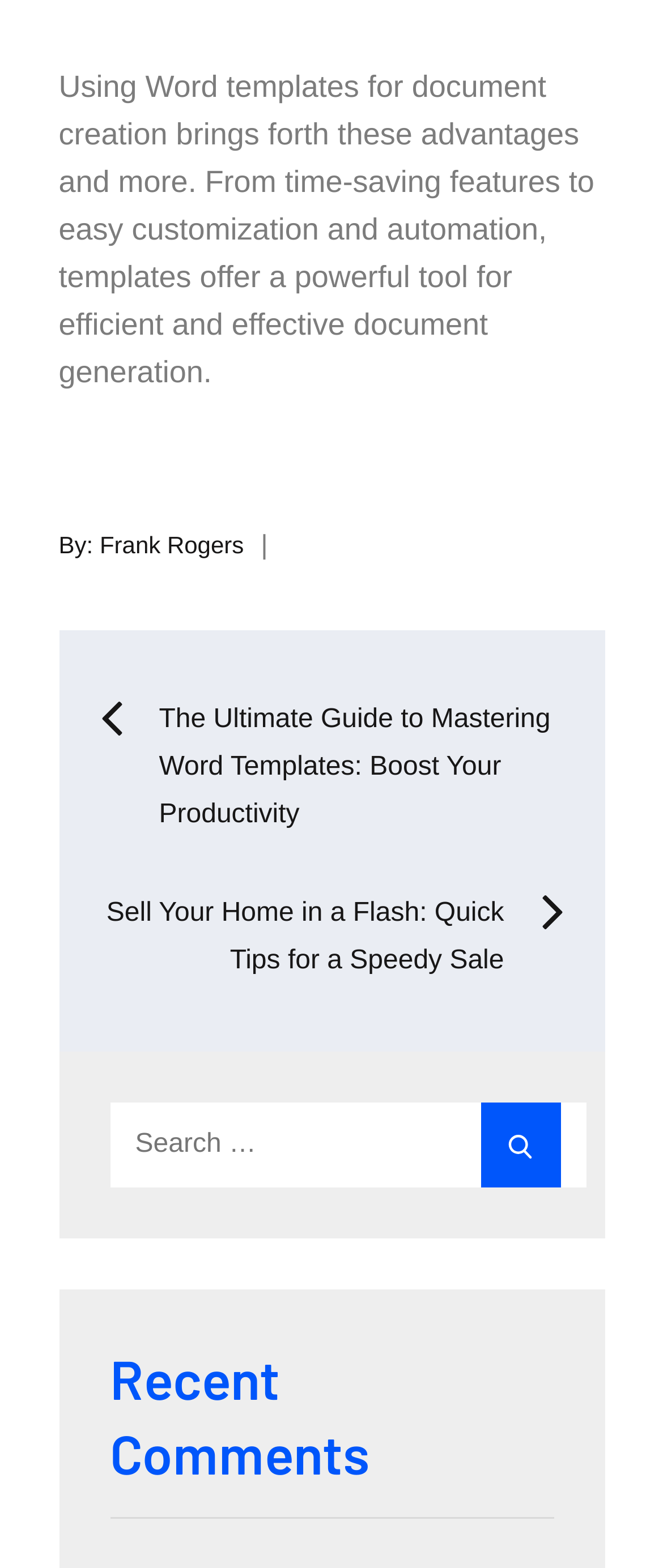What type of navigation is available?
Refer to the image and provide a one-word or short phrase answer.

Post navigation